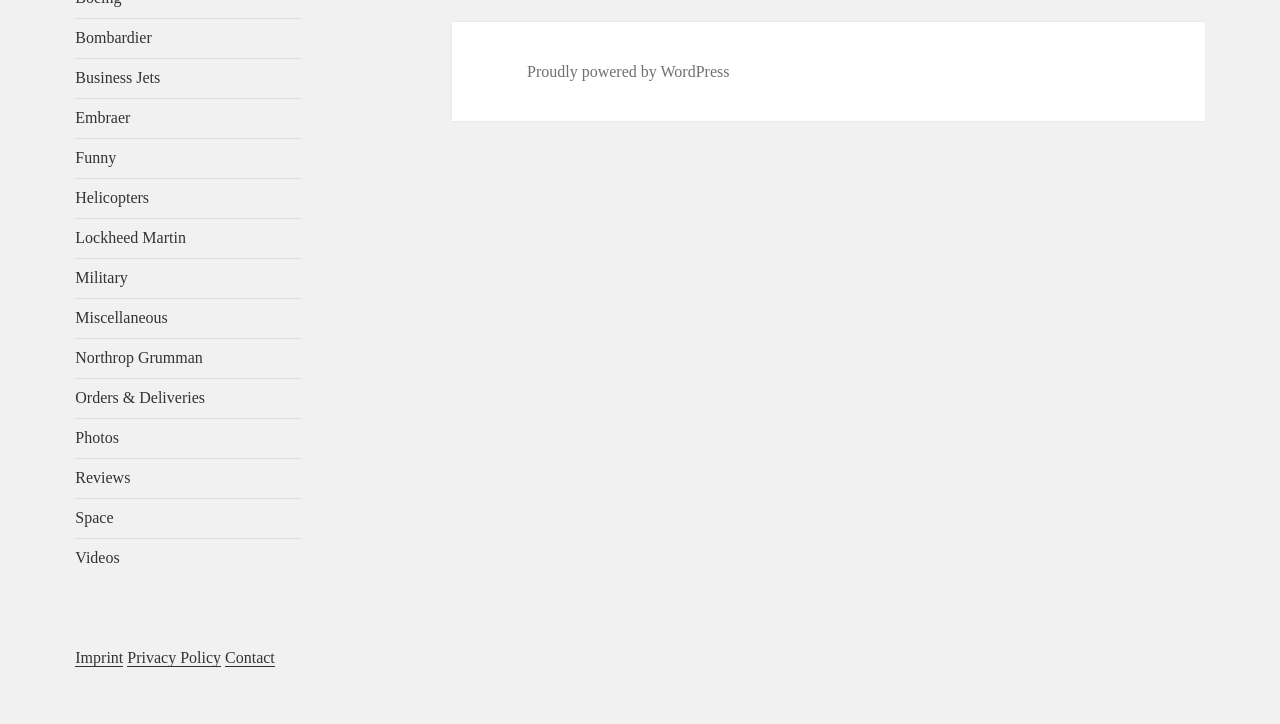For the given element description name="extend1" placeholder="*EMAIL", determine the bounding box coordinates of the UI element. The coordinates should follow the format (top-left x, top-left y, bottom-right x, bottom-right y) and be within the range of 0 to 1.

None